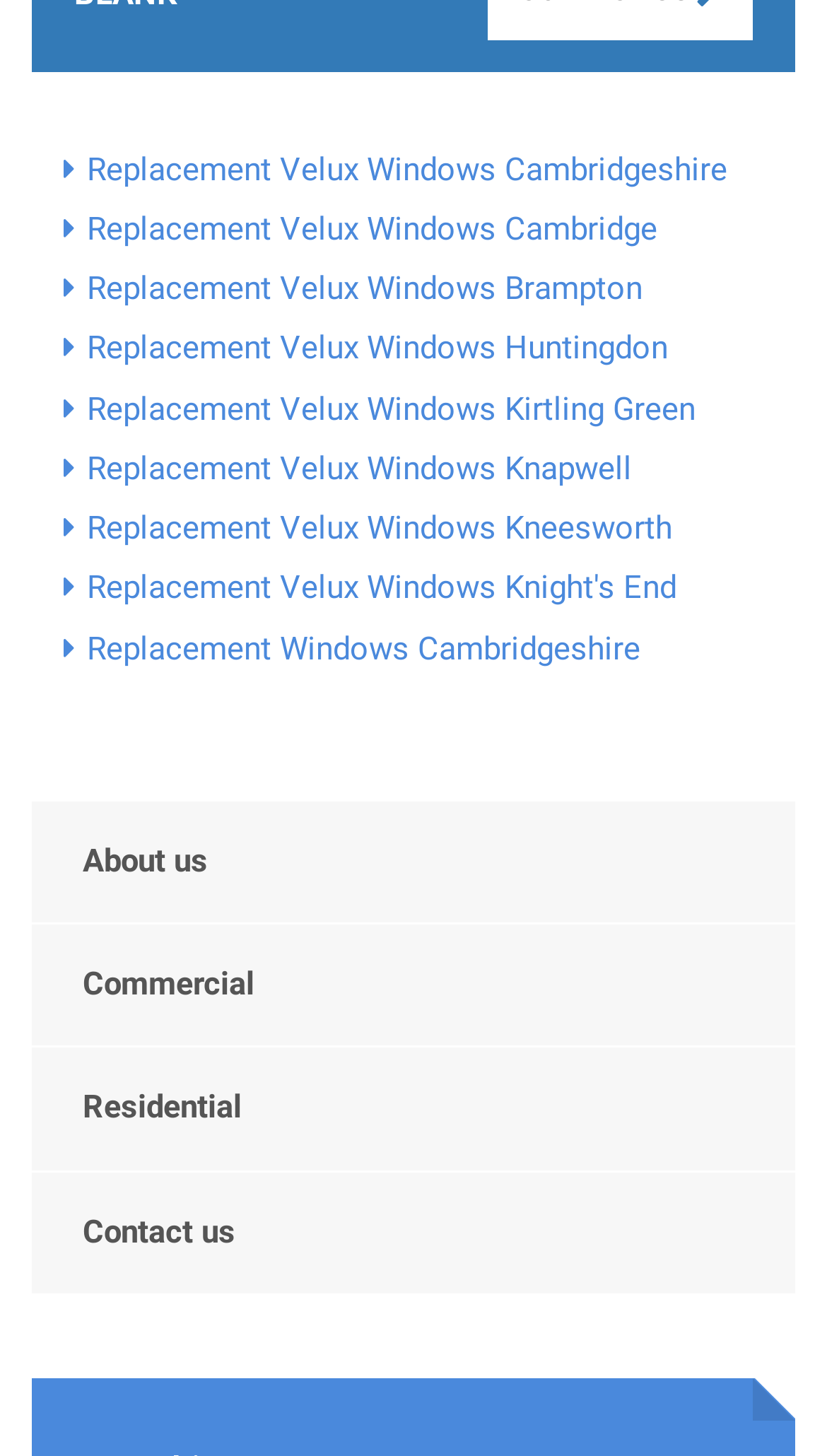Please provide a comprehensive response to the question below by analyzing the image: 
How many columns of links are there on the webpage?

I observed that there are two distinct groups of links with different x1 coordinates. The left column has x1 coordinates around 0.105, and the right column has x1 coordinates around 0.038. Therefore, there are 2 columns of links on the webpage.